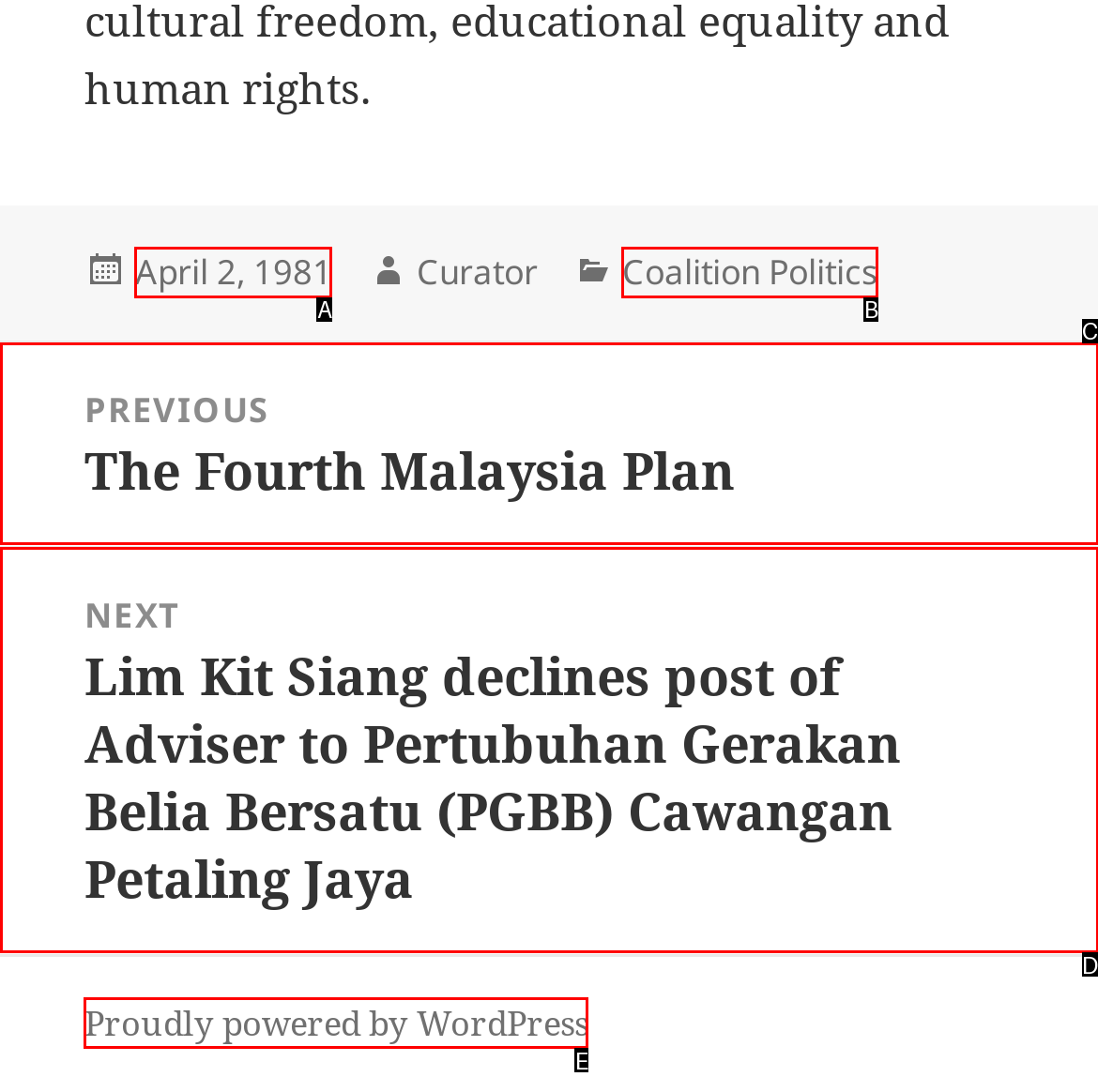Match the element description: April 2, 1981August 19, 2009 to the correct HTML element. Answer with the letter of the selected option.

A